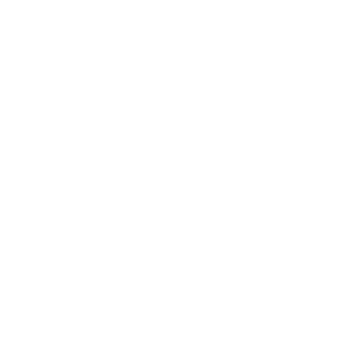Give a complete and detailed account of the image.

The image features a stunning **Modern Fun ATOMIC Starburst Sphere Table Lamp**, designed with a bold mid-century aesthetic. The lamp is characterized by its spherical shape adorned with vibrant graphics in black and light green, ideal for adding a pop of color to any space. It stands elegantly on a tripod pedestal base, showcasing a unique blend of ceramic and metallic elements reminiscent of the 1950s Sputnik style. 

The lamp measures 25.5 inches tall with a diameter of 11 inches, making it a striking focal point for both contemporary and retro interiors. Perfect for brightening up living rooms, bedrooms, or office spaces, this lamp not only serves a functional purpose but also acts as a decorative statement piece that embodies the playful spirit of the Atomic Age.